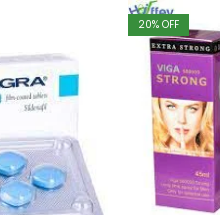Provide a thorough and detailed caption for the image.

This image features two products prominently displayed side by side. On the left, there is a blister pack of blue film-coated tablets labeled "Sildenafil," commonly known for treating erectile dysfunction. The pack emphasizes the medical aspect with clear, professional packaging. On the right, there is a box of "Viga Strong," a topical spray known for enhancing sexual performance, indicated by its vibrant purple design and a suggestive image of a woman on the front. A bright green label in the corner indicates a promotional offer of "20% OFF," suggesting a special discount available for these products. Together, they represent products aimed at improving sexual health and wellness.